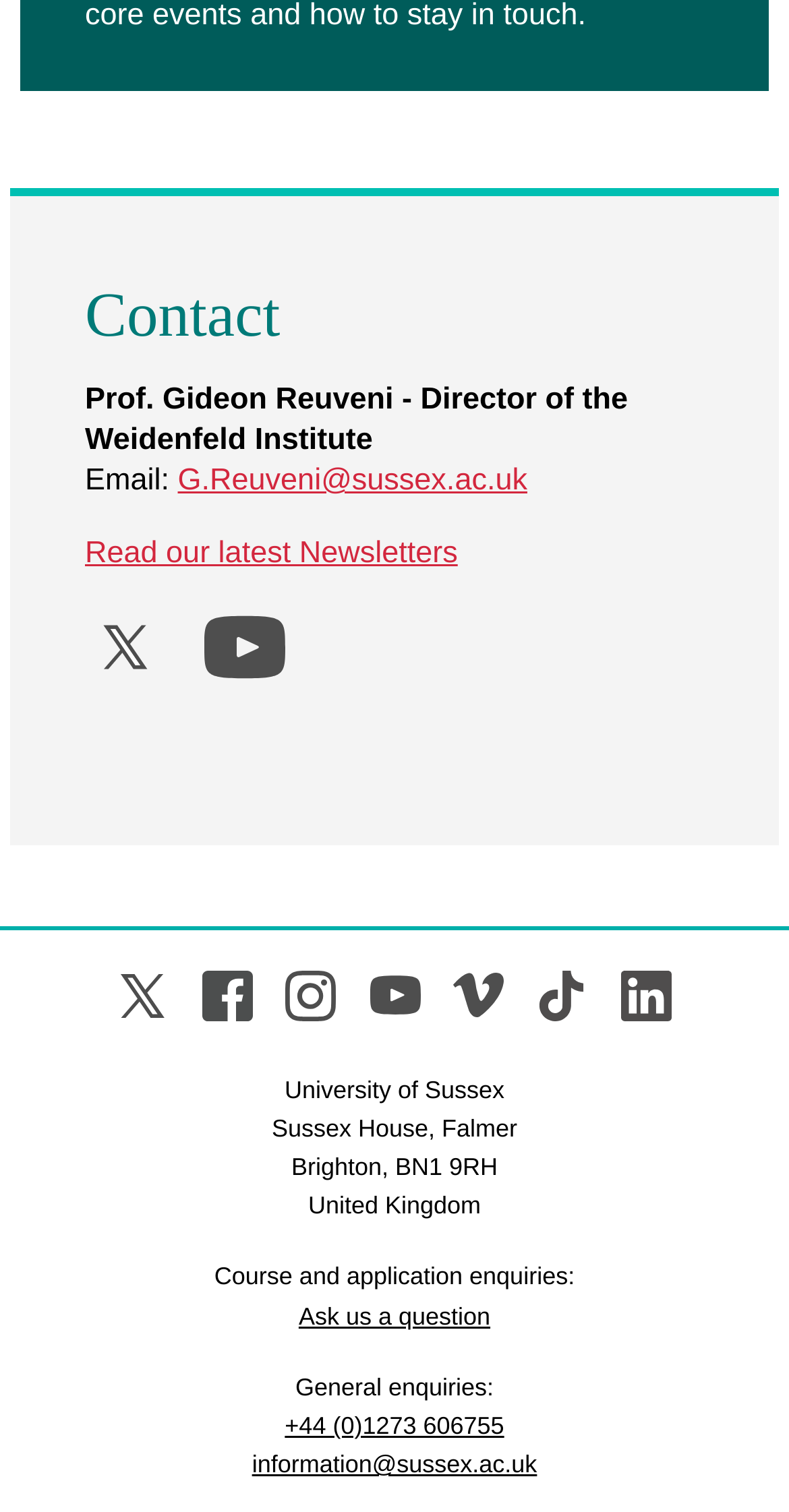What is the director of the Weidenfeld Institute?
Identify the answer in the screenshot and reply with a single word or phrase.

Prof. Gideon Reuveni